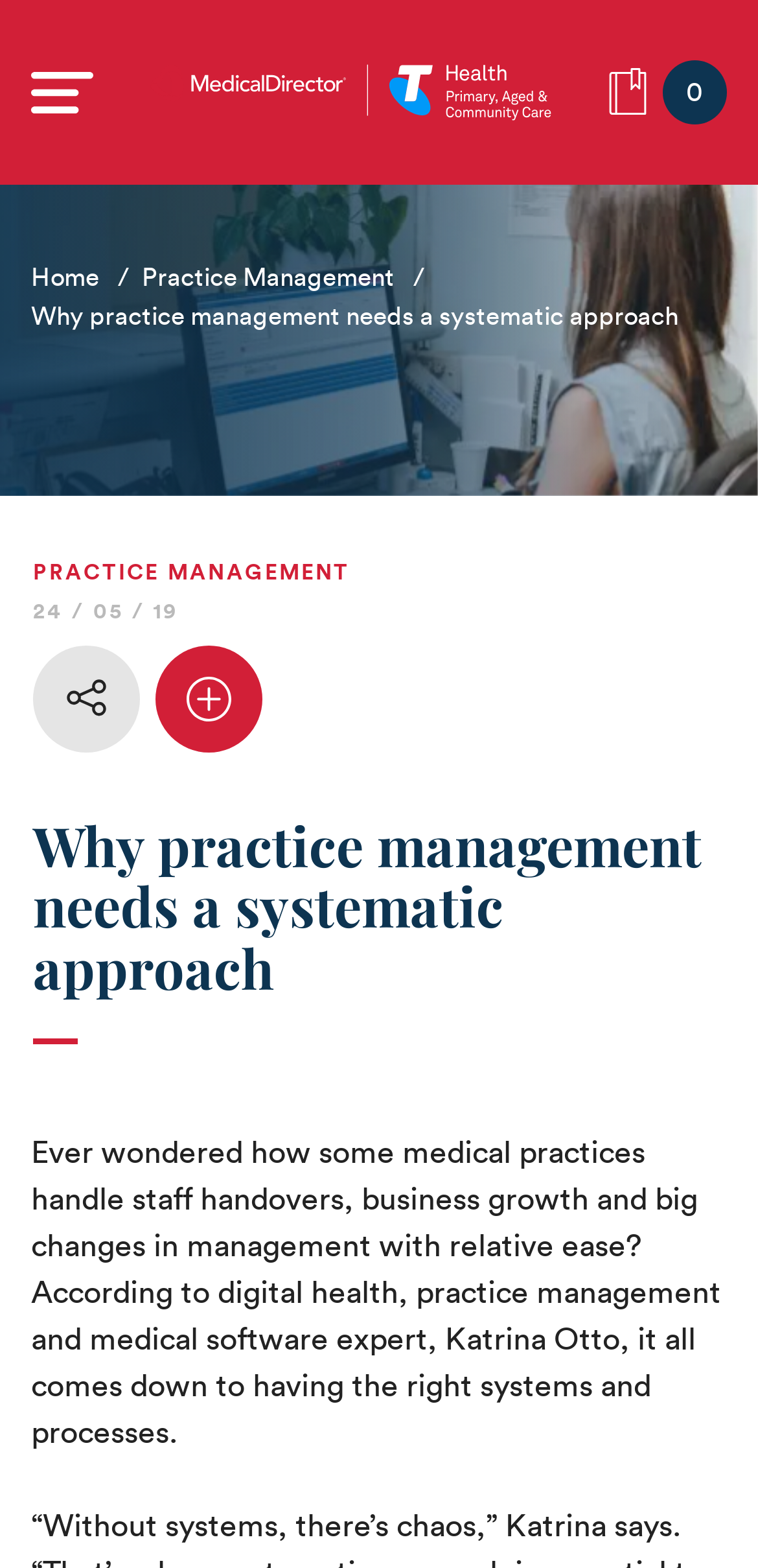How many social media platforms can you share this article on?
Please use the image to provide an in-depth answer to the question.

I counted the number of social media links available to share the article, which are Facebook, Twitter, LinkedIn (twice), and found that there are 4 platforms in total.